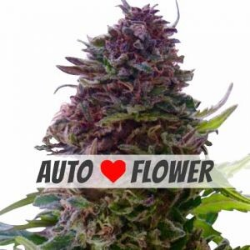What is a characteristic of autoflowering seeds? Refer to the image and provide a one-word or short phrase answer.

Resilience